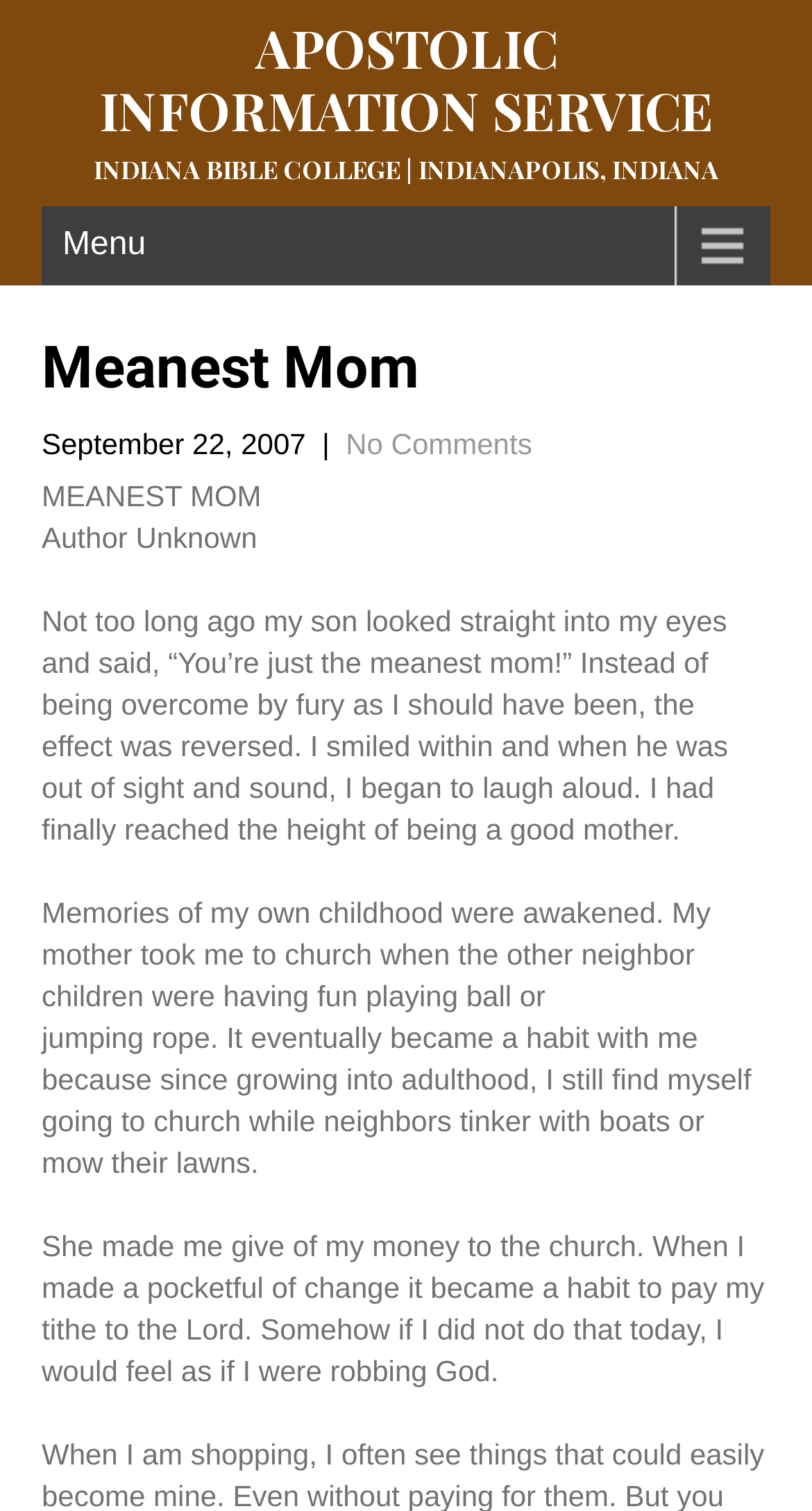What habit did the mother instill in the narrator?
Answer the question with just one word or phrase using the image.

Giving tithe to the Lord